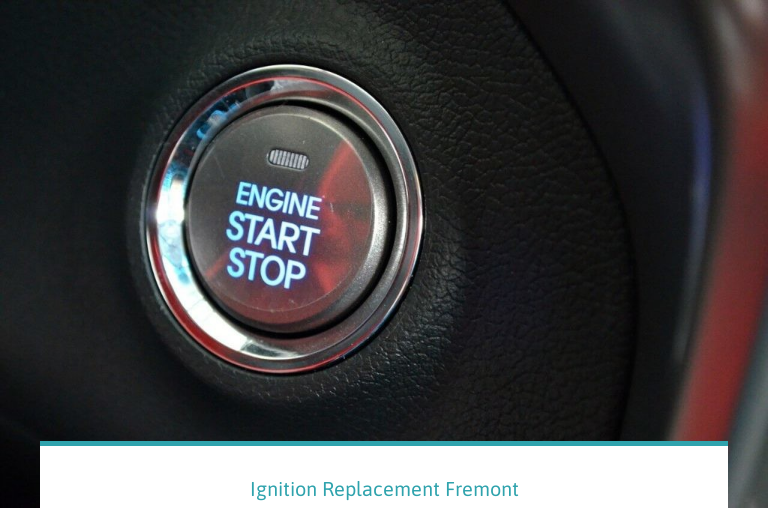Create an exhaustive description of the image.

The image showcases a close-up view of a modern vehicle's ignition button, prominently featuring an illuminated "ENGINE START STOP" label. This sleek, circular button is embedded within a dark, textured dashboard area, which emphasizes its high-tech design. The background context suggests a focus on ignition replacement services available in Fremont, California. Positioned underneath the image, a caption reads "Ignition Replacement Fremont," highlighting the specialized locksmith services aimed at resolving ignition-related issues for vehicles in the area. The overall presentation merges functionality with a contemporary aesthetic, indicative of advancements in automotive technology.